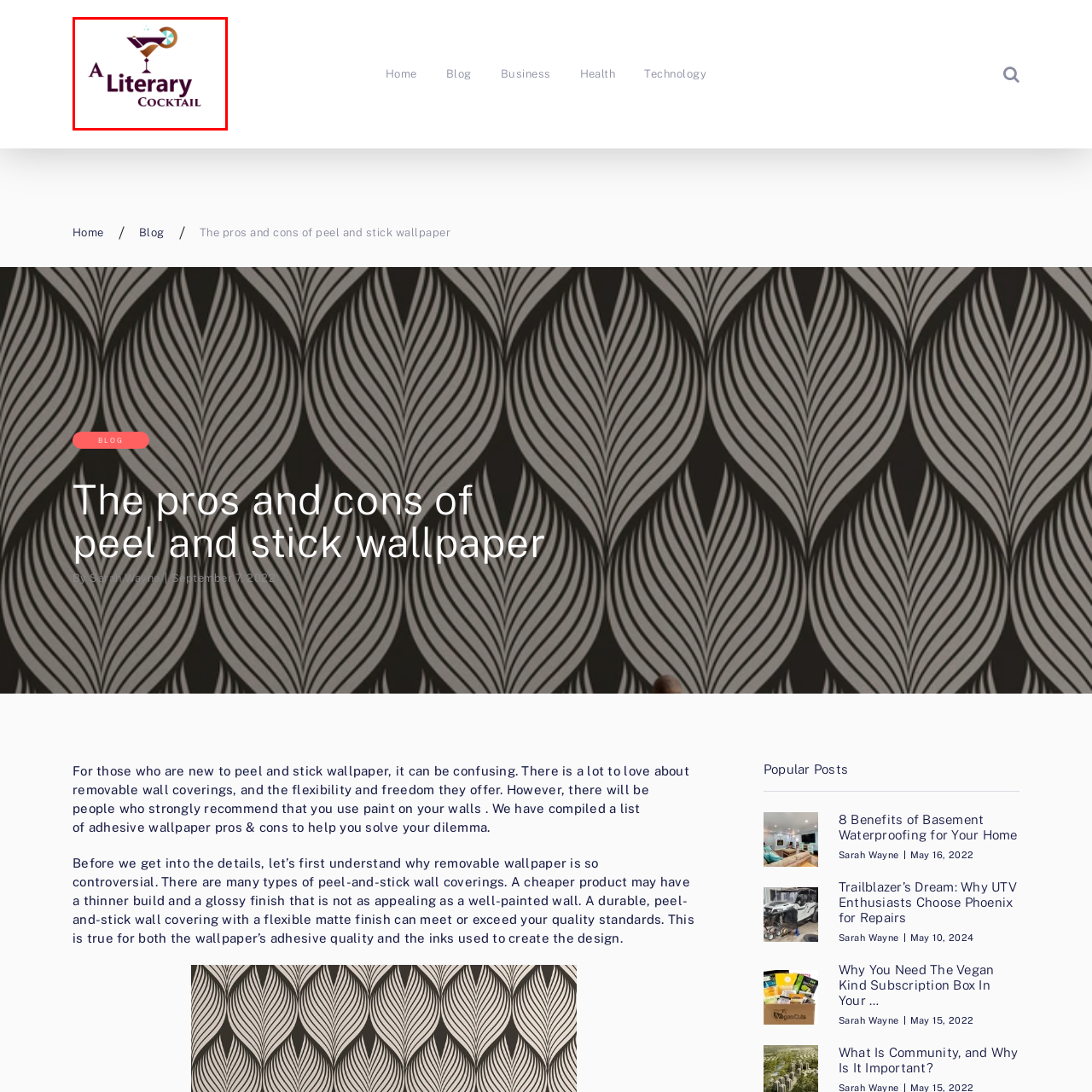Observe the content highlighted by the red box and supply a one-word or short phrase answer to the question: What is the color of 'A Literary' in the logo?

Deep purple